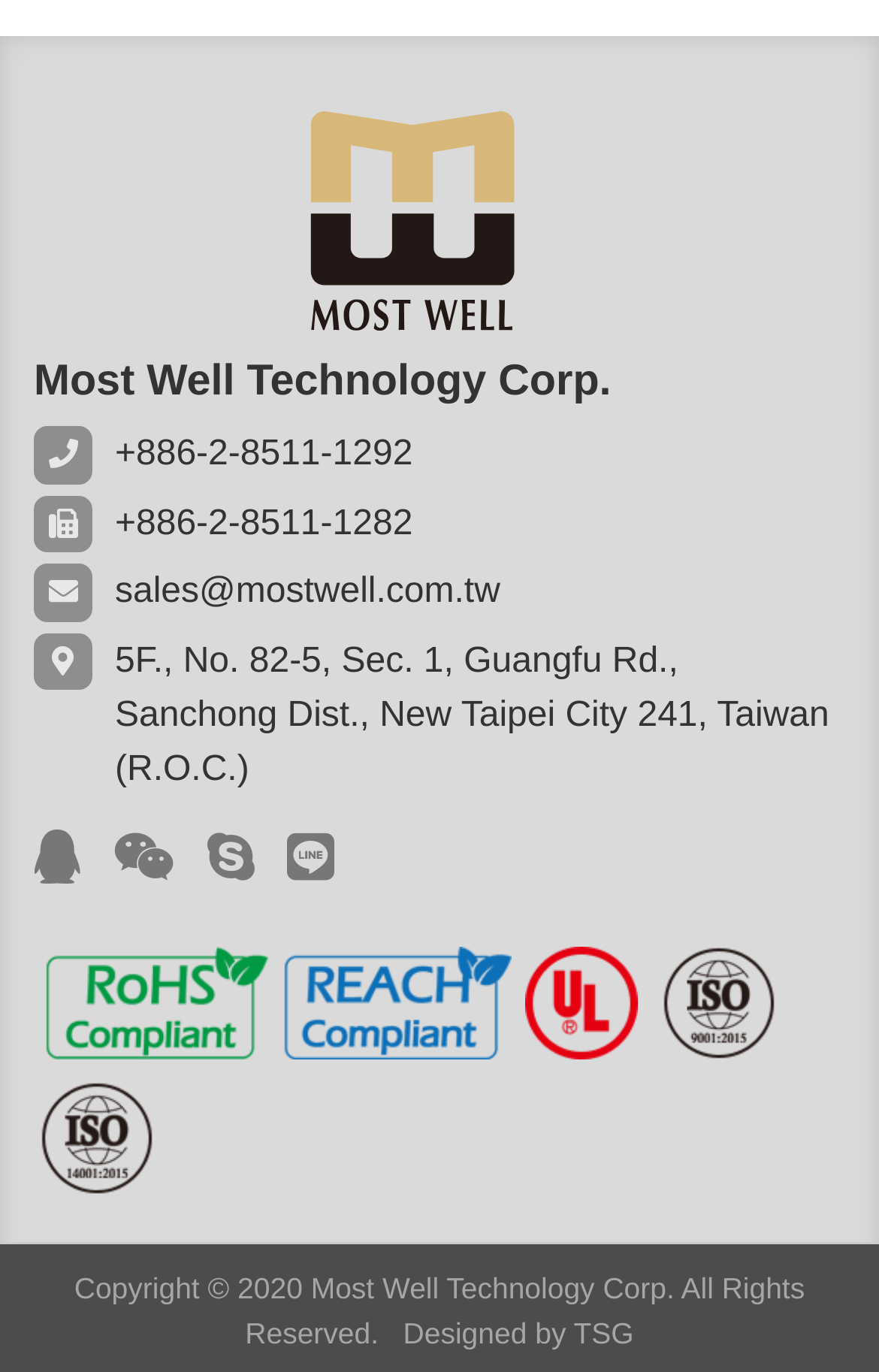Please provide the bounding box coordinates in the format (top-left x, top-left y, bottom-right x, bottom-right y). Remember, all values are floating point numbers between 0 and 1. What is the bounding box coordinate of the region described as: title="Most Well QQ"

[0.038, 0.599, 0.092, 0.658]